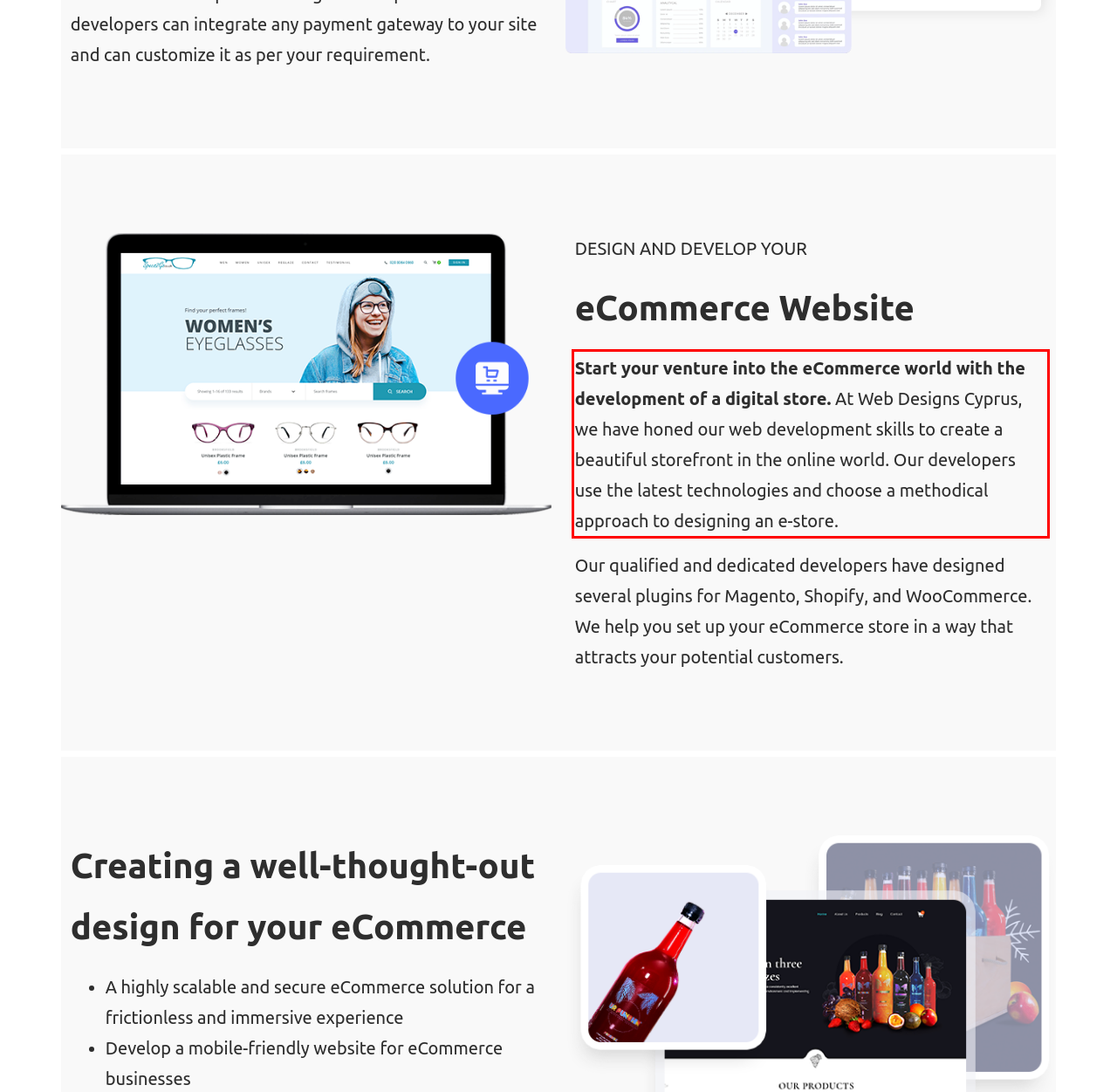Please analyze the provided webpage screenshot and perform OCR to extract the text content from the red rectangle bounding box.

Start your venture into the eCommerce world with the development of a digital store. At Web Designs Cyprus, we have honed our web development skills to create a beautiful storefront in the online world. Our developers use the latest technologies and choose a methodical approach to designing an e-store.